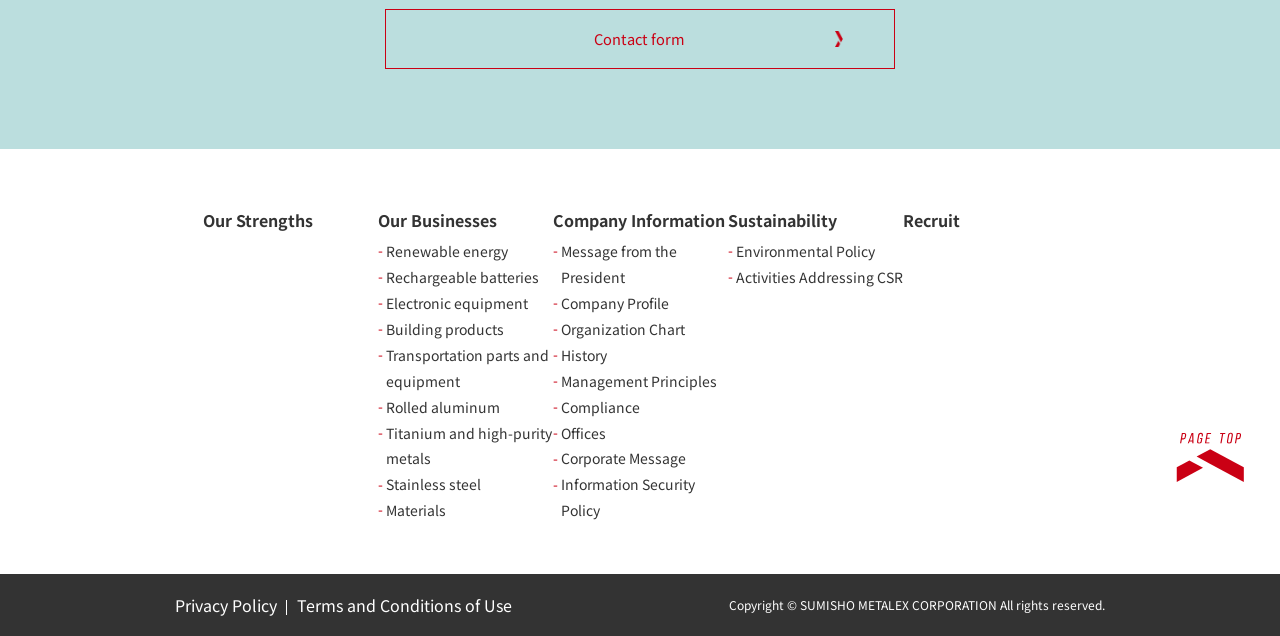What is the last link at the bottom of the page?
Using the image provided, answer with just one word or phrase.

Terms and Conditions of Use